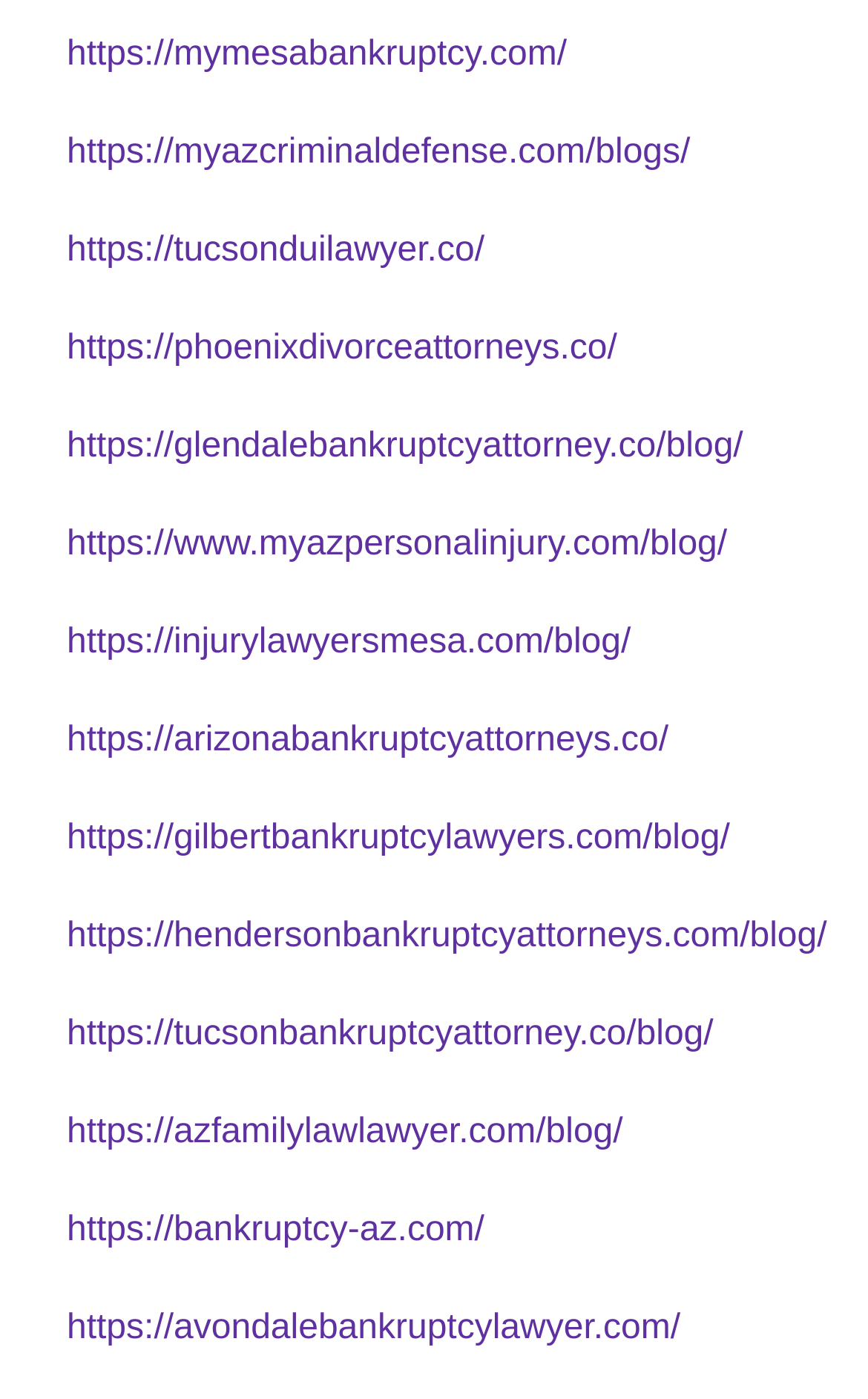Look at the image and give a detailed response to the following question: How many links have 'bankruptcy' in their URL?

I searched for the keyword 'bankruptcy' in the URLs of the links, and found 5 links that have 'bankruptcy' in their URL.